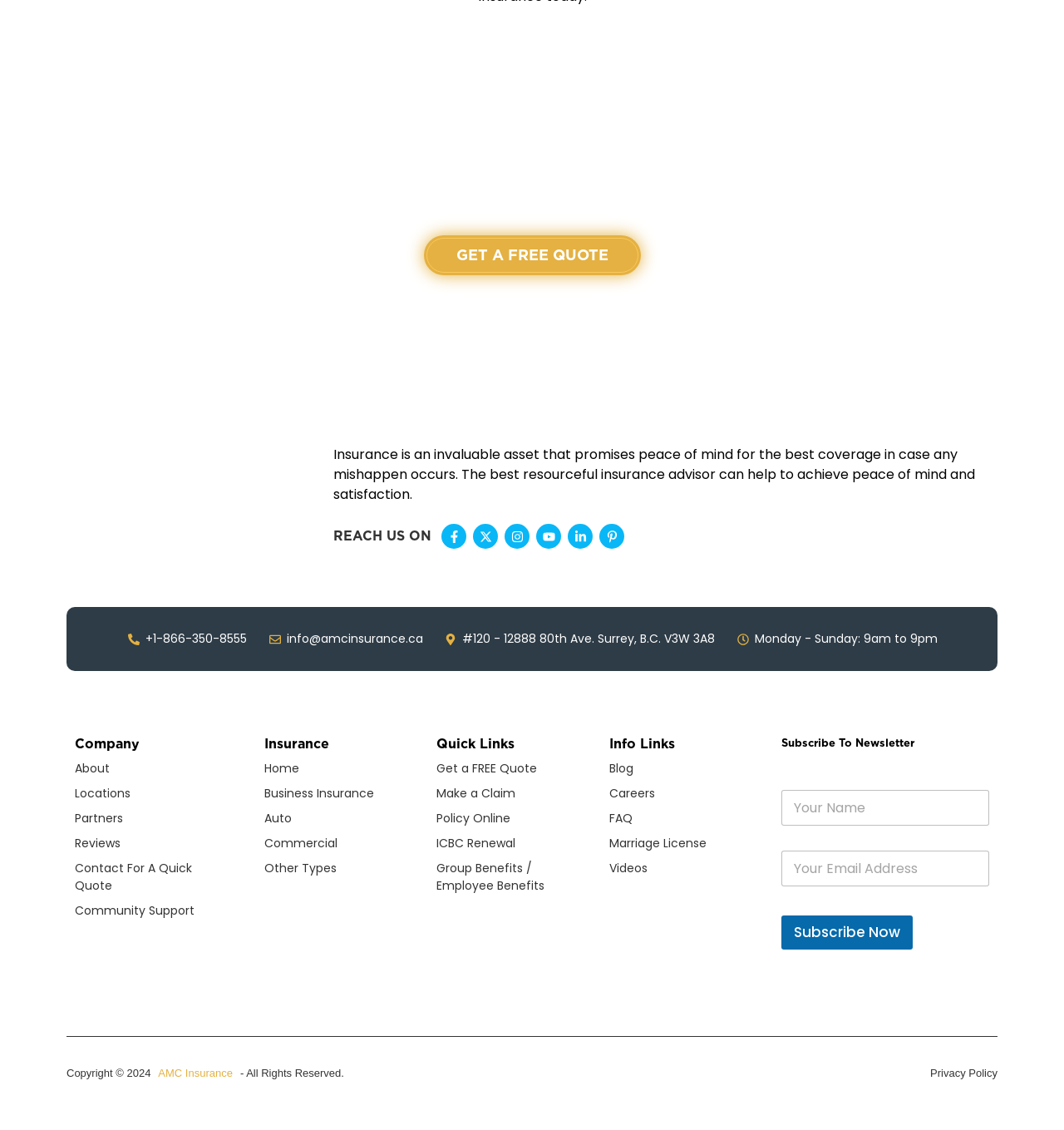How many social media links are available?
Carefully examine the image and provide a detailed answer to the question.

The social media links can be found at the bottom of the page, and they include Facebook, Twitter, Instagram, Youtube, and Linkedin, which makes a total of 5 social media links.